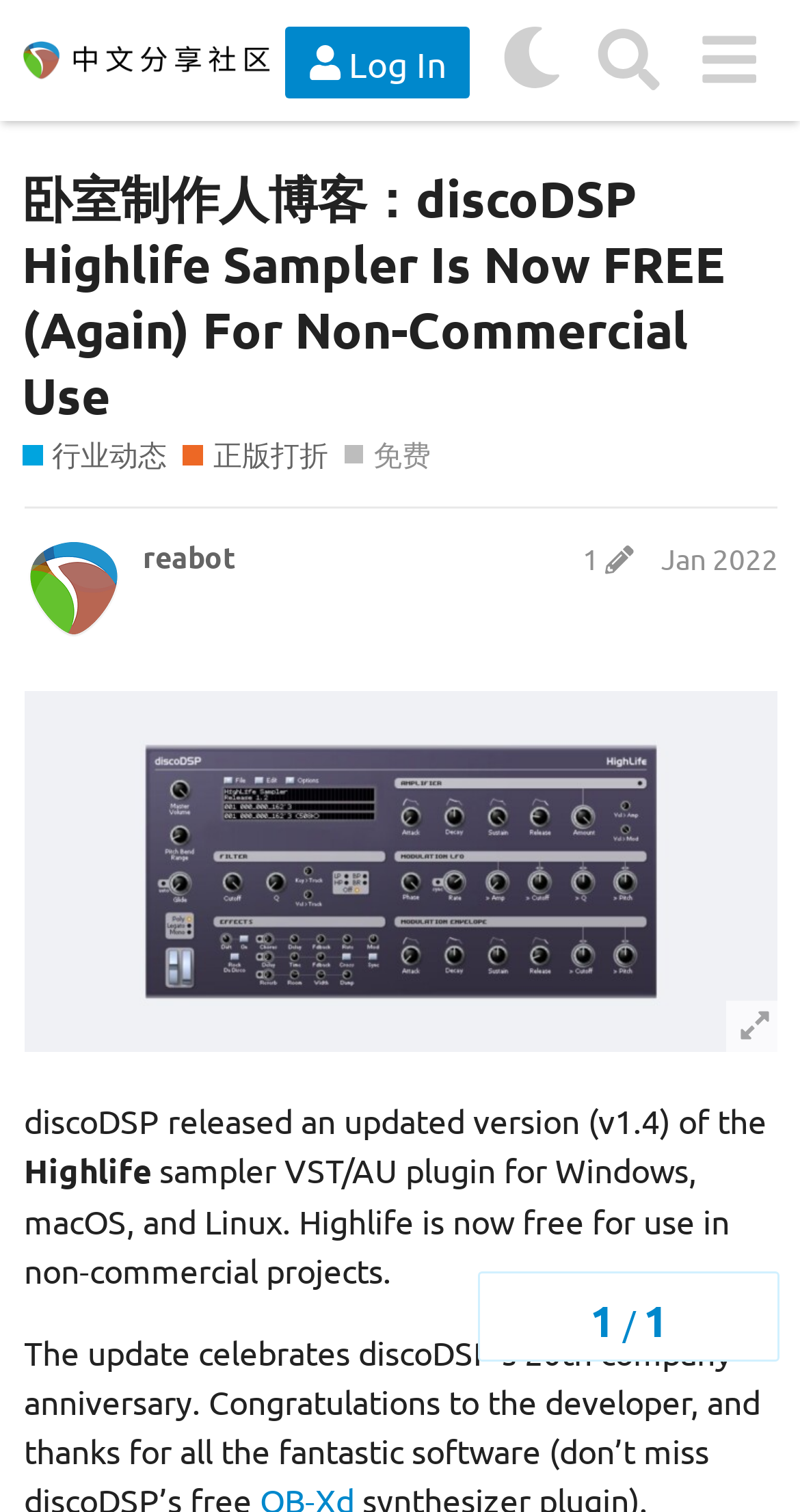Carefully examine the image and provide an in-depth answer to the question: What is the name of the plugin?

I found the answer by looking at the text content of the webpage, specifically the sentence 'discoDSP released an updated version (v1.4) of the Highlife sampler VST/AU plugin for Windows, macOS, and Linux.' which mentions the name of the plugin as 'Highlife'.